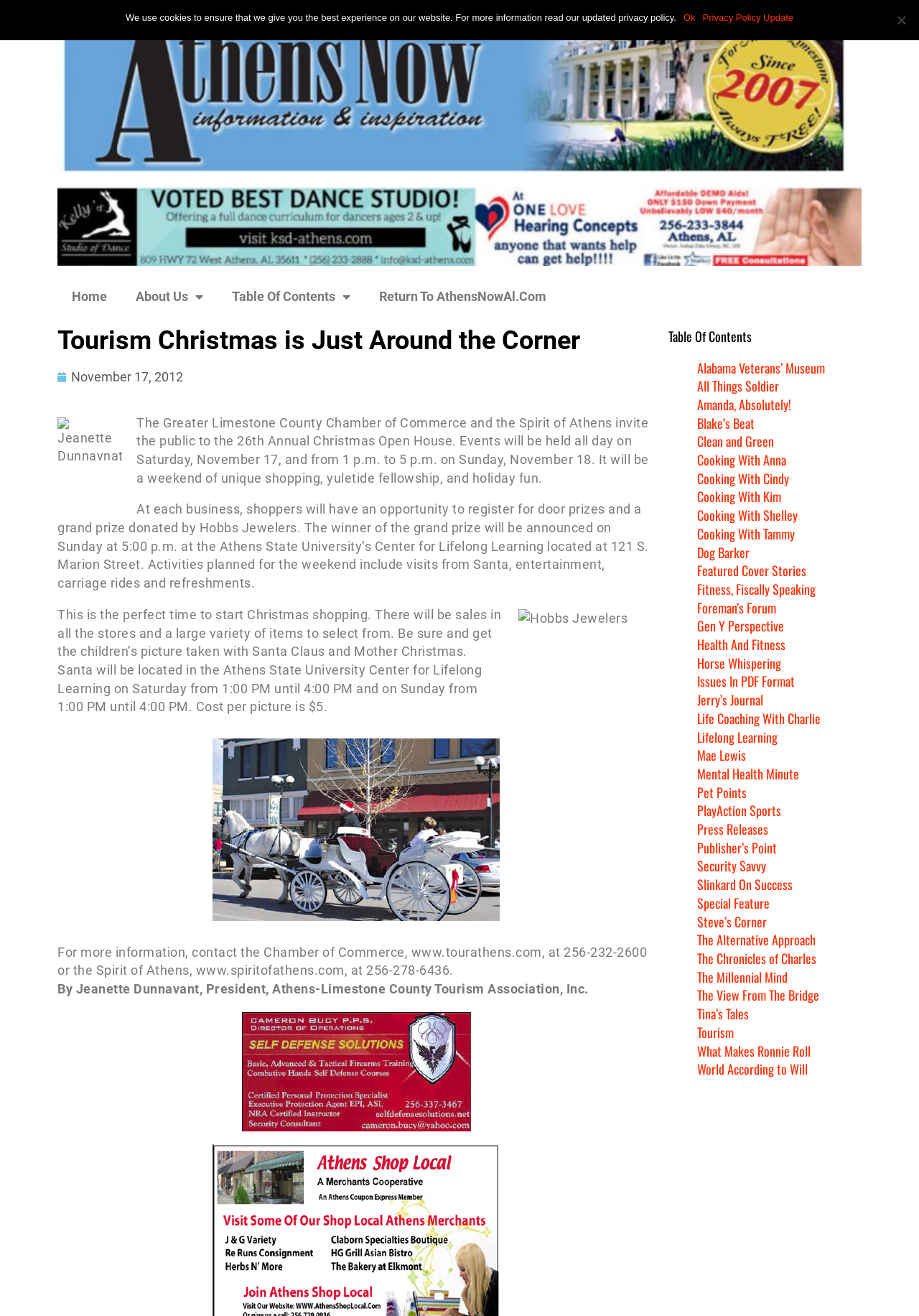Find the bounding box coordinates for the area you need to click to carry out the instruction: "Read the article about Tourism Christmas". The coordinates should be four float numbers between 0 and 1, indicated as [left, top, right, bottom].

[0.062, 0.249, 0.712, 0.268]